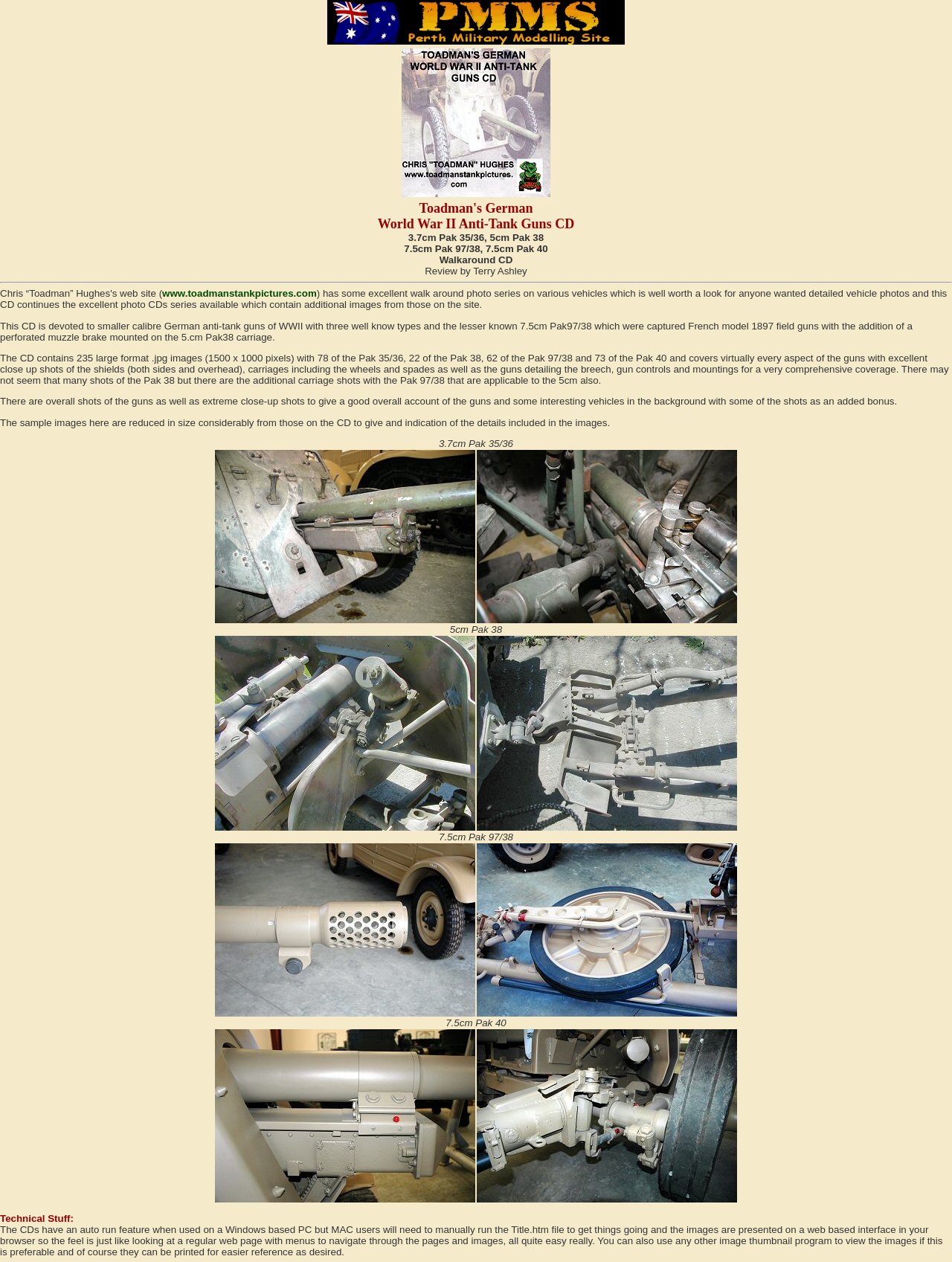What is the focus of this webpage?
Based on the screenshot, respond with a single word or phrase.

Tank Pictures